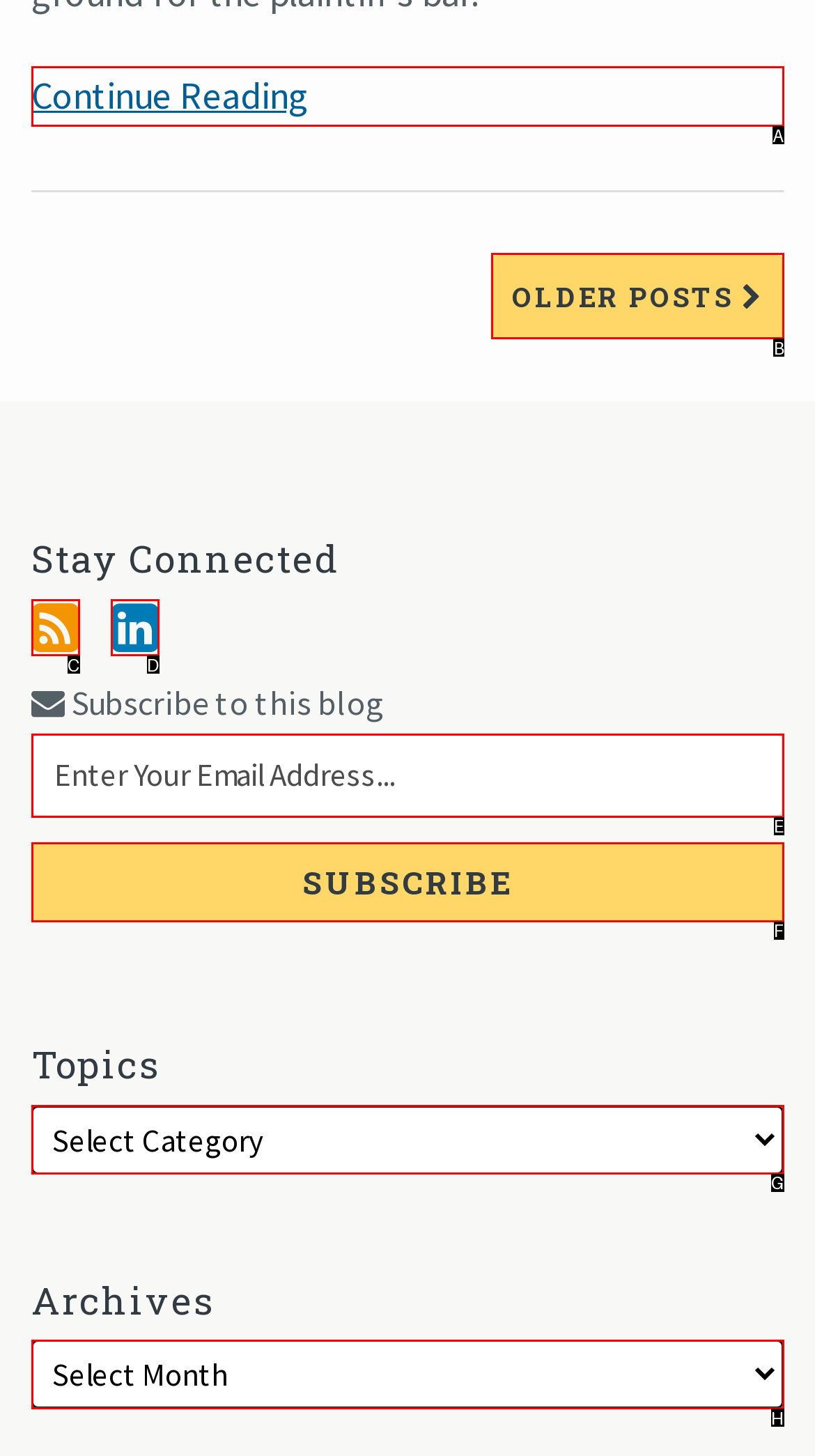Determine the HTML element to click for the instruction: View older posts.
Answer with the letter corresponding to the correct choice from the provided options.

B